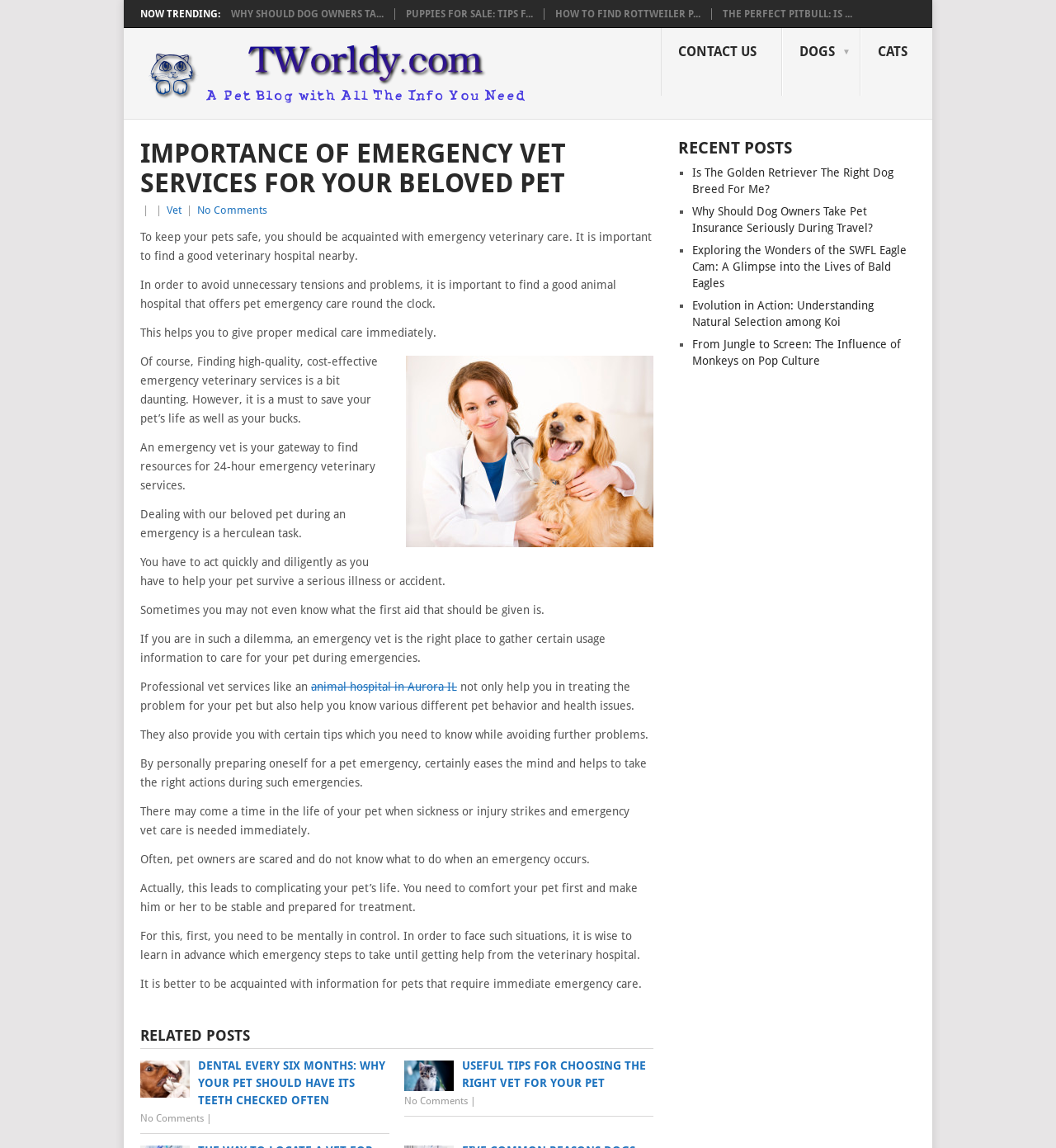Please determine the bounding box coordinates of the element's region to click in order to carry out the following instruction: "Check 'RECENT POSTS'". The coordinates should be four float numbers between 0 and 1, i.e., [left, top, right, bottom].

[0.642, 0.122, 0.867, 0.136]